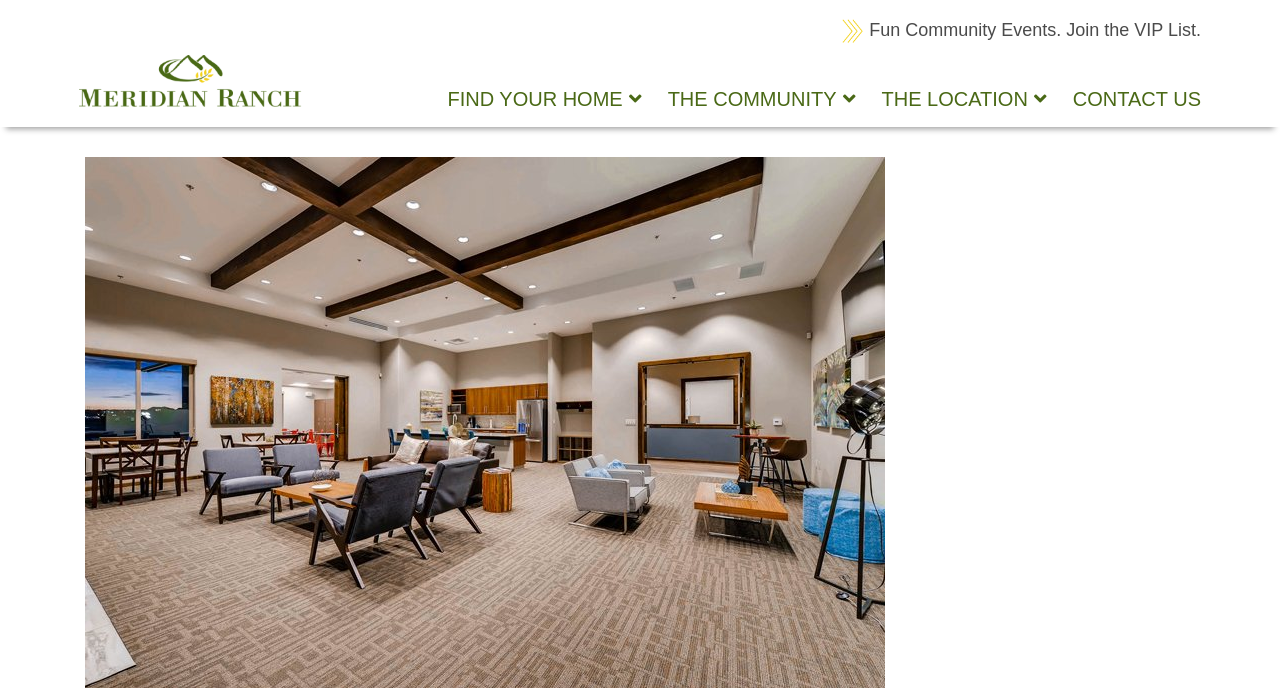How many columns are there in the navigation menu?
Please ensure your answer to the question is detailed and covers all necessary aspects.

I analyzed the bounding box coordinates of the navigation links and found that they are evenly spaced, suggesting that there are 4 columns in the navigation menu.